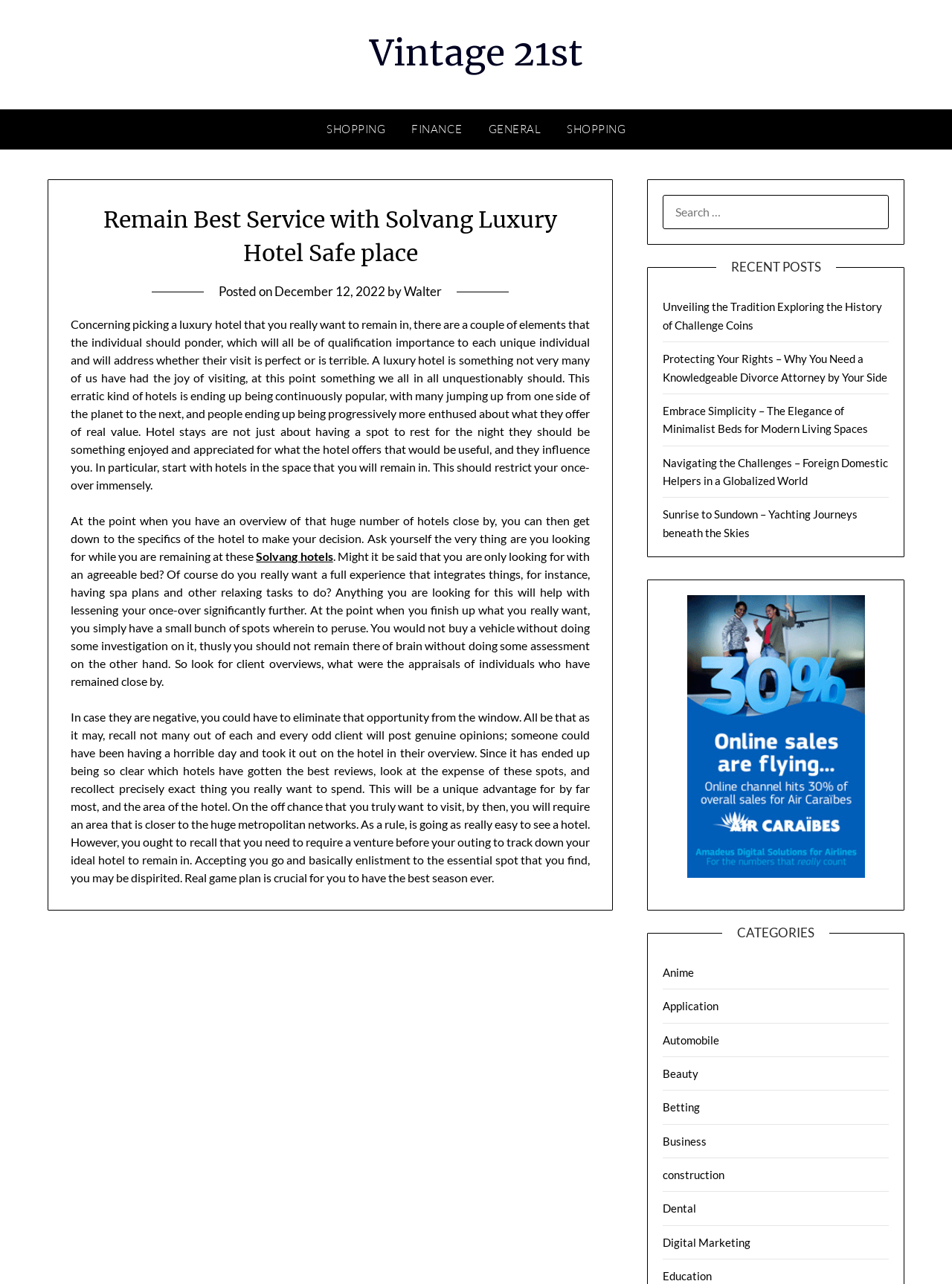Highlight the bounding box coordinates of the region I should click on to meet the following instruction: "Read the 'Unveiling the Tradition Exploring the History of Challenge Coins' post".

[0.696, 0.234, 0.927, 0.258]